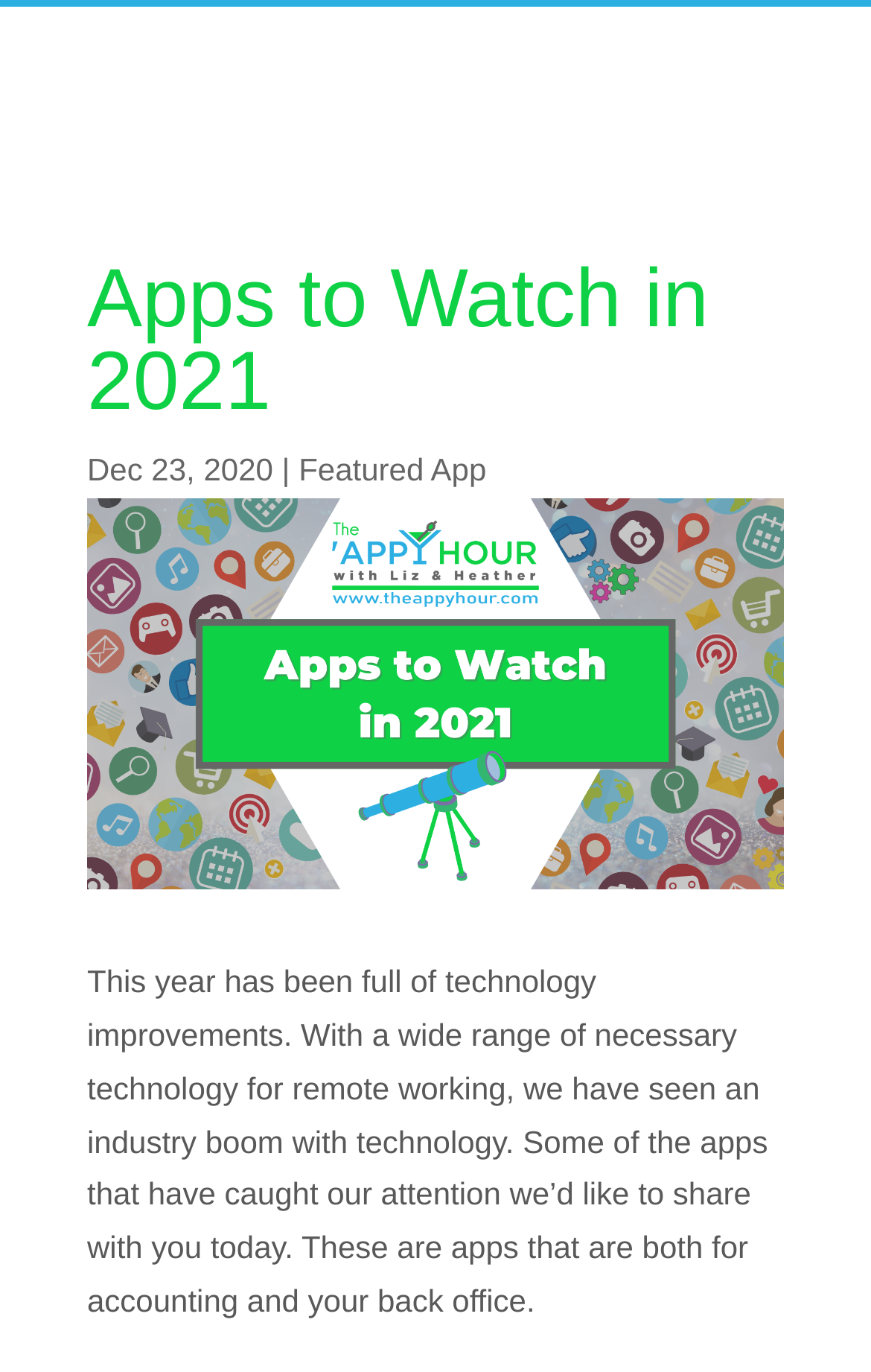Determine the main headline of the webpage and provide its text.

Apps to Watch in 2021